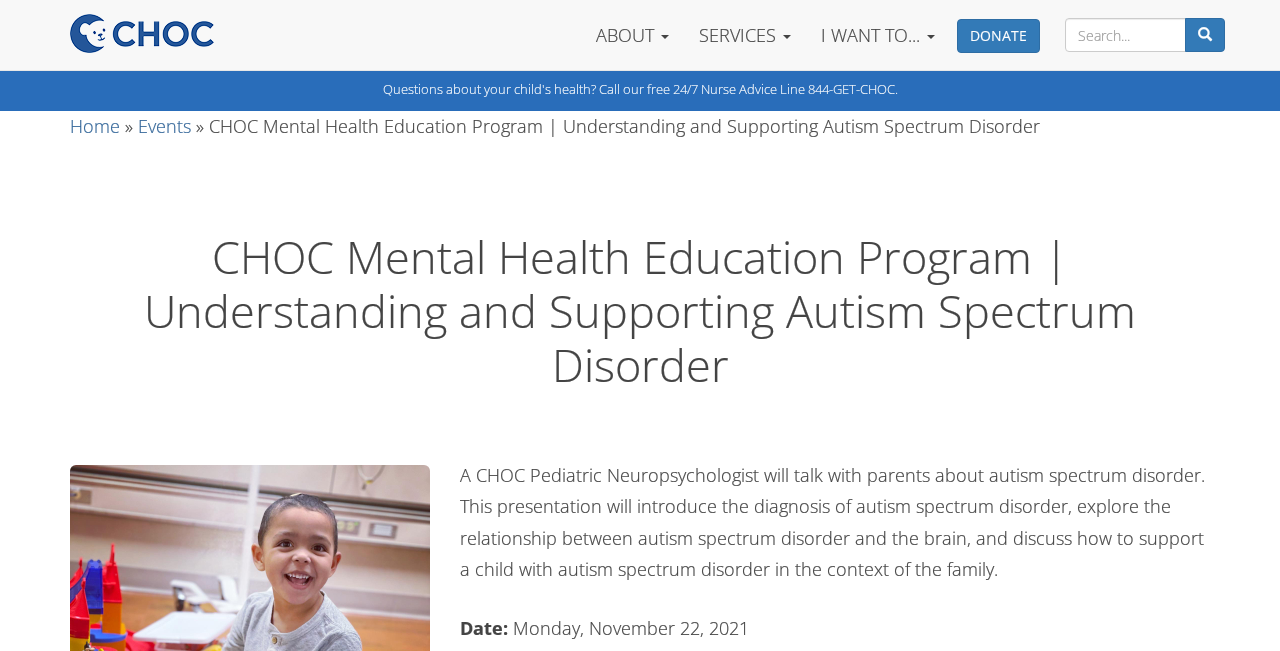Convey a detailed summary of the webpage, mentioning all key elements.

This webpage is about understanding and supporting autism spectrum disorder, specifically introducing the diagnosis, exploring the relationship with the brain, and discussing how to support a child with autism. 

At the top left, there is a logo of CHOC, accompanied by a link to the organization's homepage. To the right of the logo, there is a navigation menu with links to "ABOUT", "SERVICES", "I WANT TO...", and a "DONATE" button. 

On the top right, there is a search bar with a "Submit search" button. Below the navigation menu, there is a phone number "844-GET-CHOC" with a period at the end. 

The main content of the webpage is divided into two sections. The top section has a heading that reads "CHOC Mental Health Education Program | Understanding and Supporting Autism Spectrum Disorder". 

Below the heading, there is a paragraph of text that describes the presentation, which will be given by a CHOC Pediatric Neuropsychologist. The presentation will cover the diagnosis of autism spectrum disorder, its relationship with the brain, and how to support a child with autism. 

Further down, there is a section with the date of the presentation, "Monday, November 22, 2021".